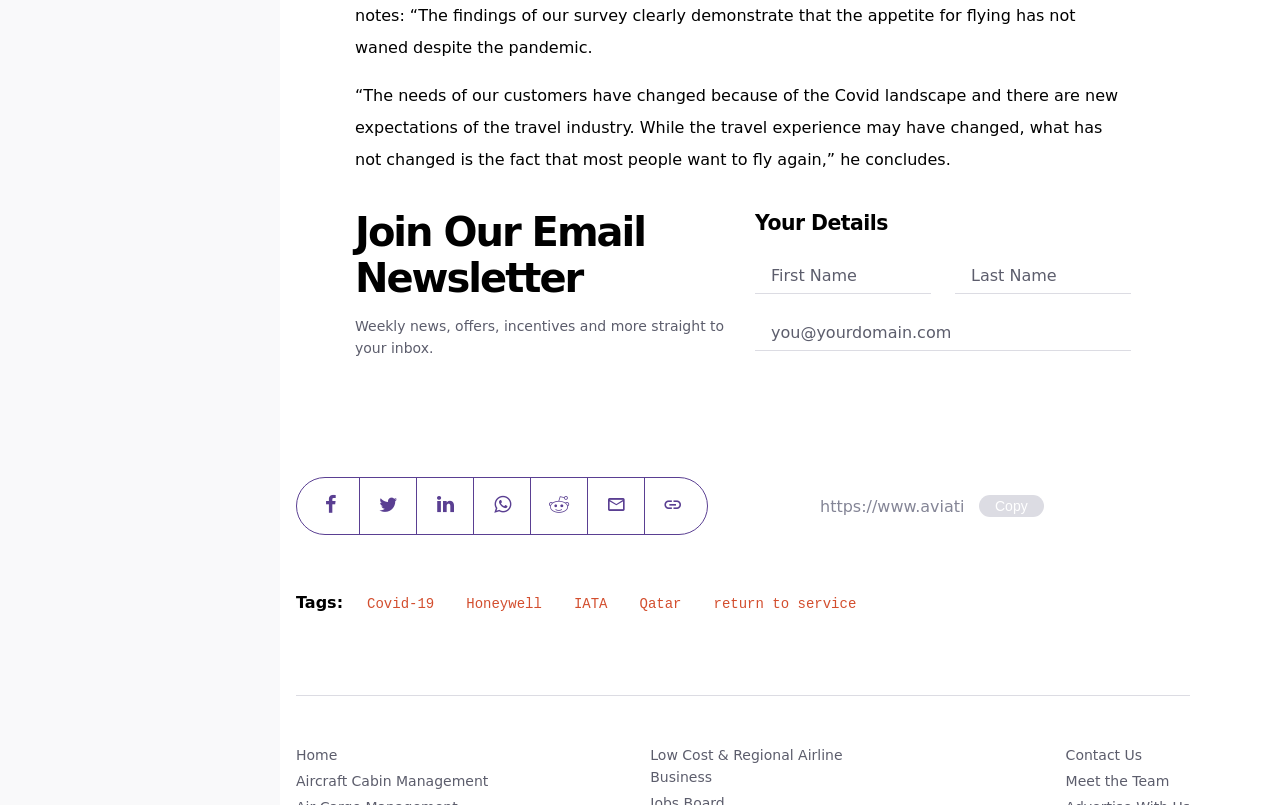Determine the bounding box coordinates of the clickable region to follow the instruction: "Create a new account".

None